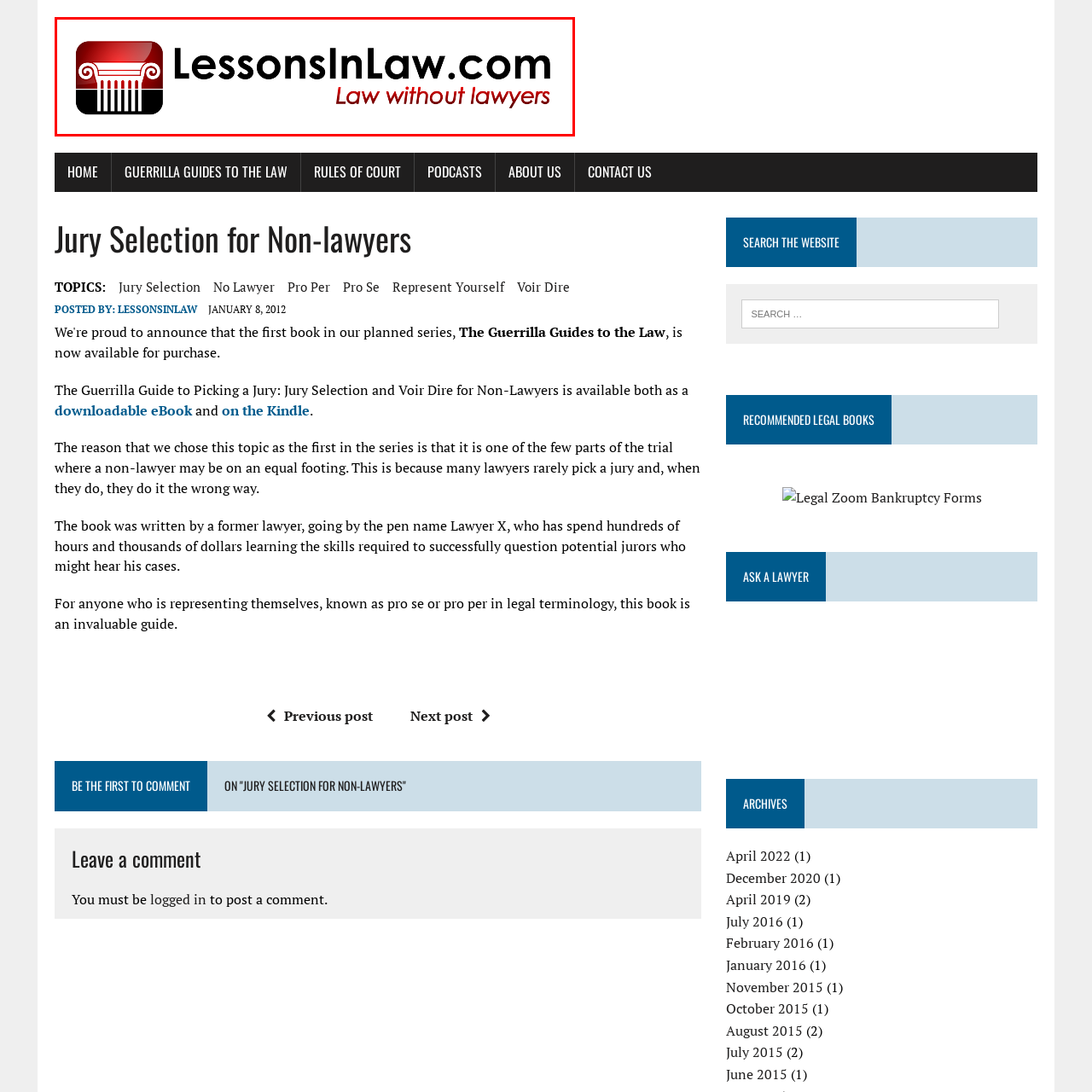What does the stylized column symbolize?
Review the content shown inside the red bounding box in the image and offer a detailed answer to the question, supported by the visual evidence.

The stylized column in the logo symbolizes the legal profession and justice, adding an air of authority and professionalism to the website's visual identity.